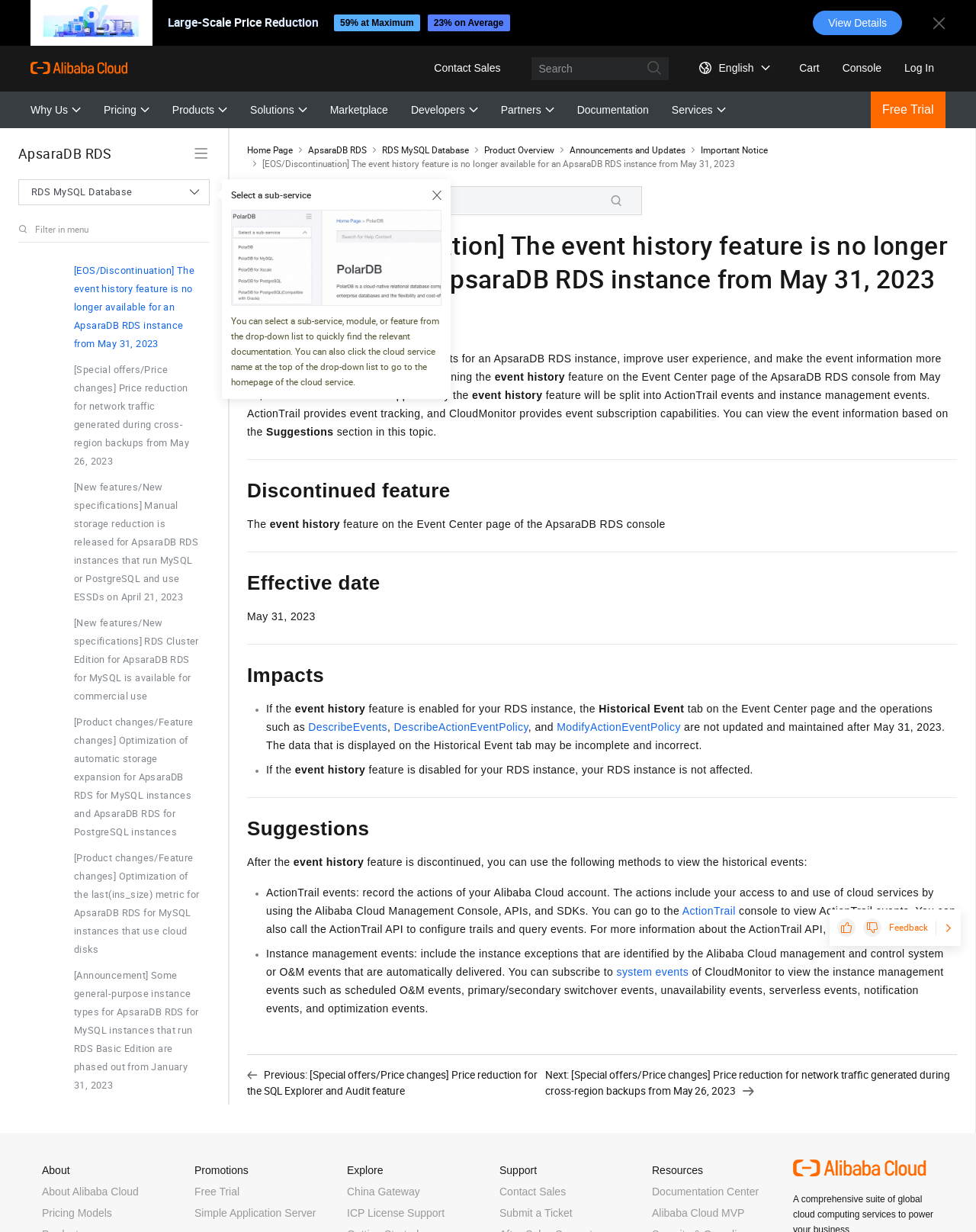What is the effective date of the event history feature discontinuation?
Answer the question with a thorough and detailed explanation.

I found the answer by looking at the section of the webpage labeled 'Effective date', which clearly states that the event history feature will be discontinued on May 31, 2023.